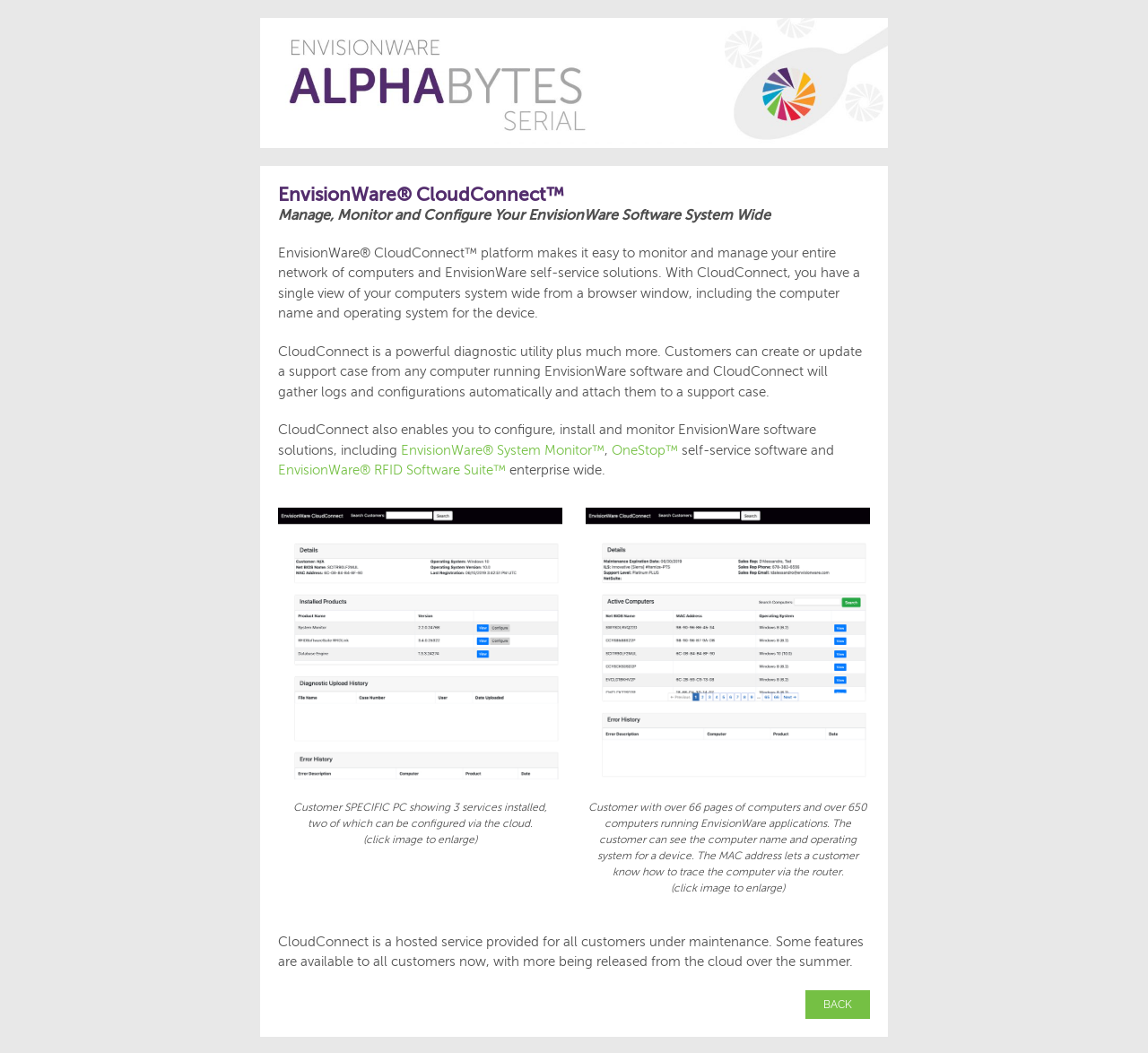Bounding box coordinates must be specified in the format (top-left x, top-left y, bottom-right x, bottom-right y). All values should be floating point numbers between 0 and 1. What are the bounding box coordinates of the UI element described as: EnvisionWare® System Monitor™

[0.349, 0.421, 0.527, 0.434]